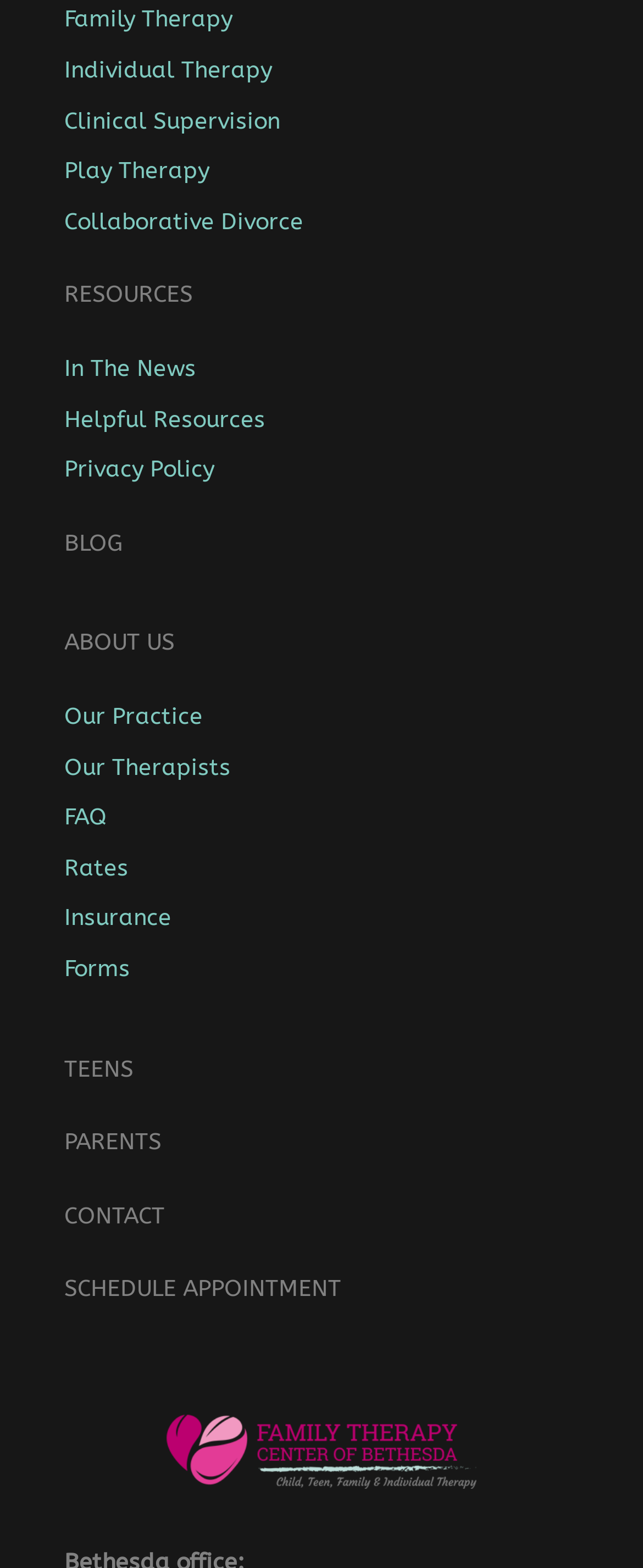How many links are there under the 'ABOUT US' section?
Please provide a single word or phrase in response based on the screenshot.

3